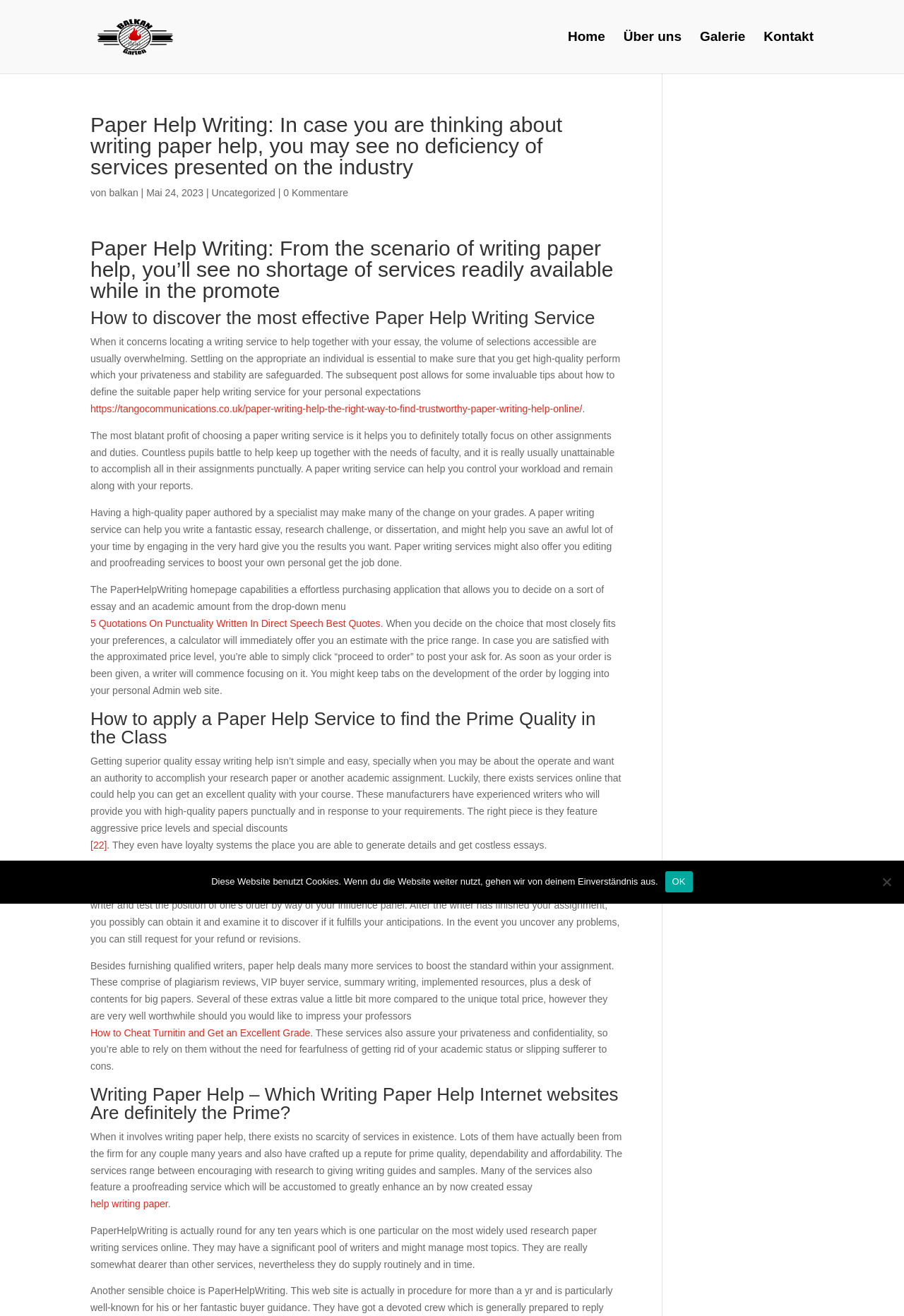Based on the provided description, "0 Kommentare", find the bounding box of the corresponding UI element in the screenshot.

[0.313, 0.142, 0.385, 0.151]